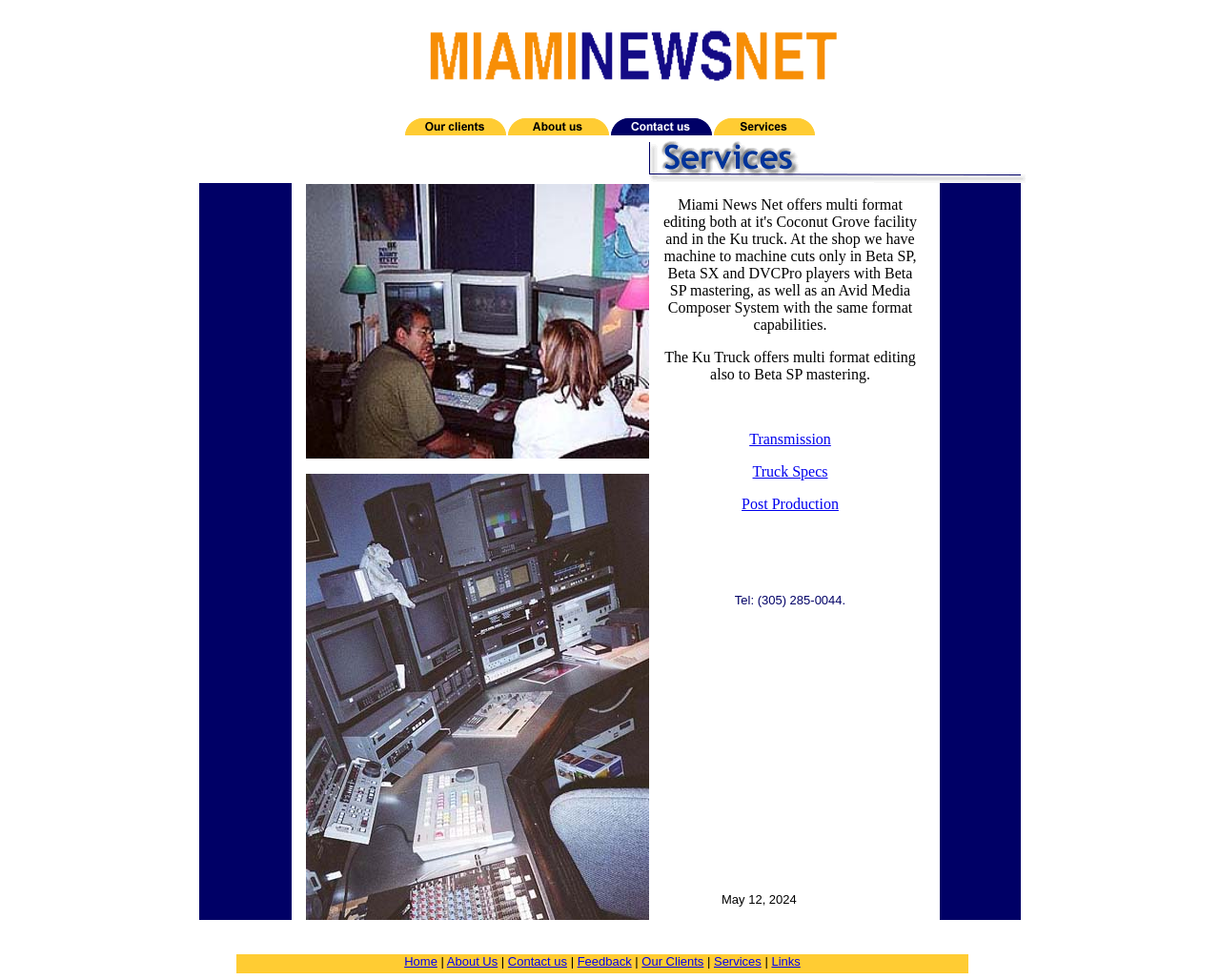How many table rows are present on the webpage?
From the image, respond using a single word or phrase.

5